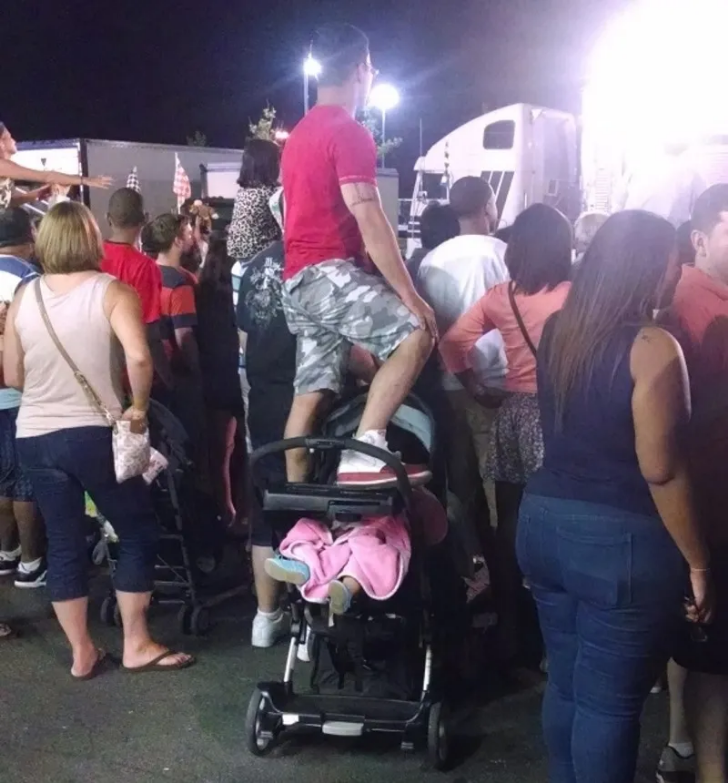Are the people in the crowd looking away from the dad?
Please give a well-detailed answer to the question.

The caption states that the surrounding crowd is captivated, and some are even raising their arms in excitement, indicating that they are looking at the dad and the baby.